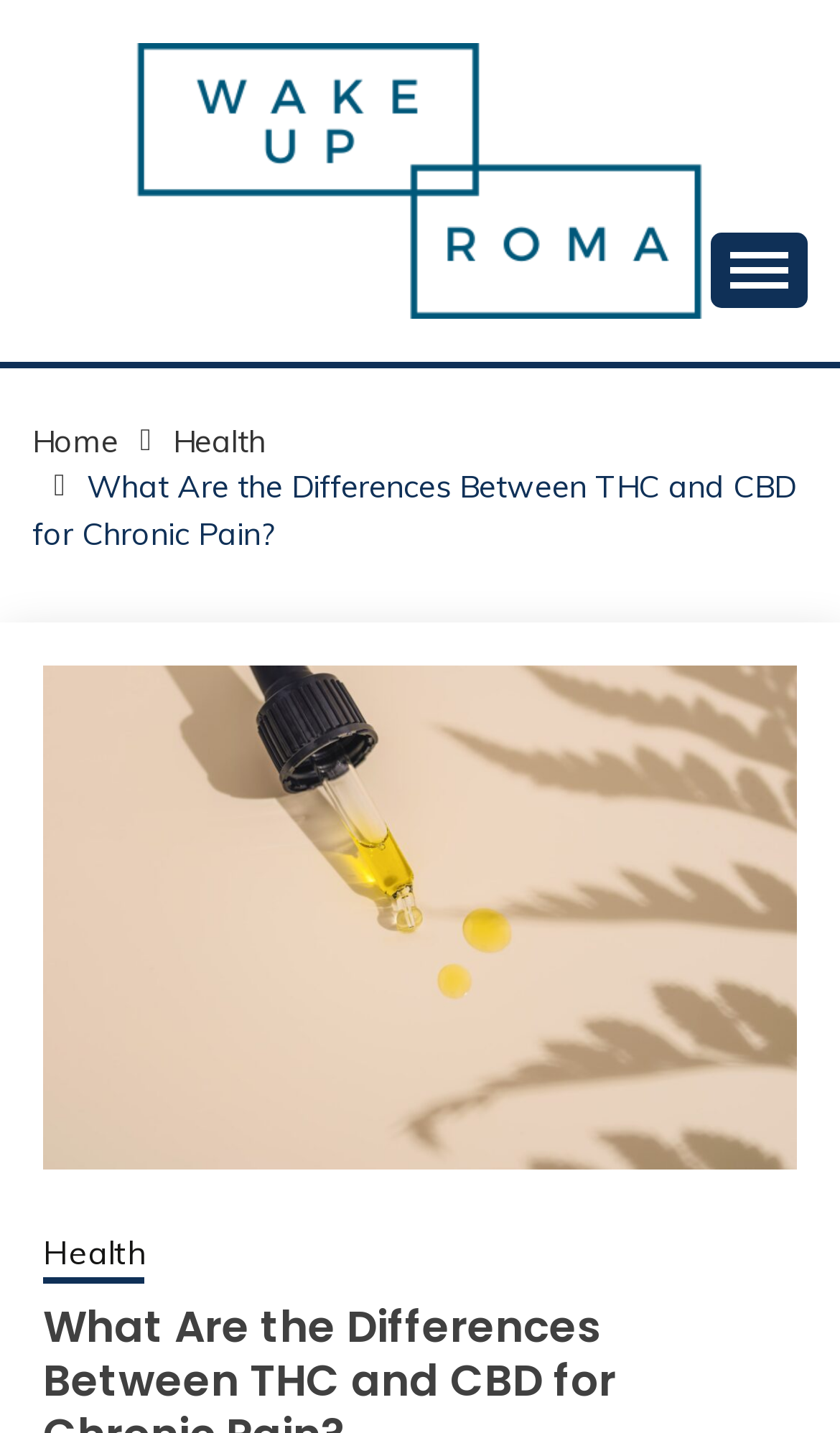Provide your answer to the question using just one word or phrase: What is the topic of the current article?

THC and CBD for Chronic Pain